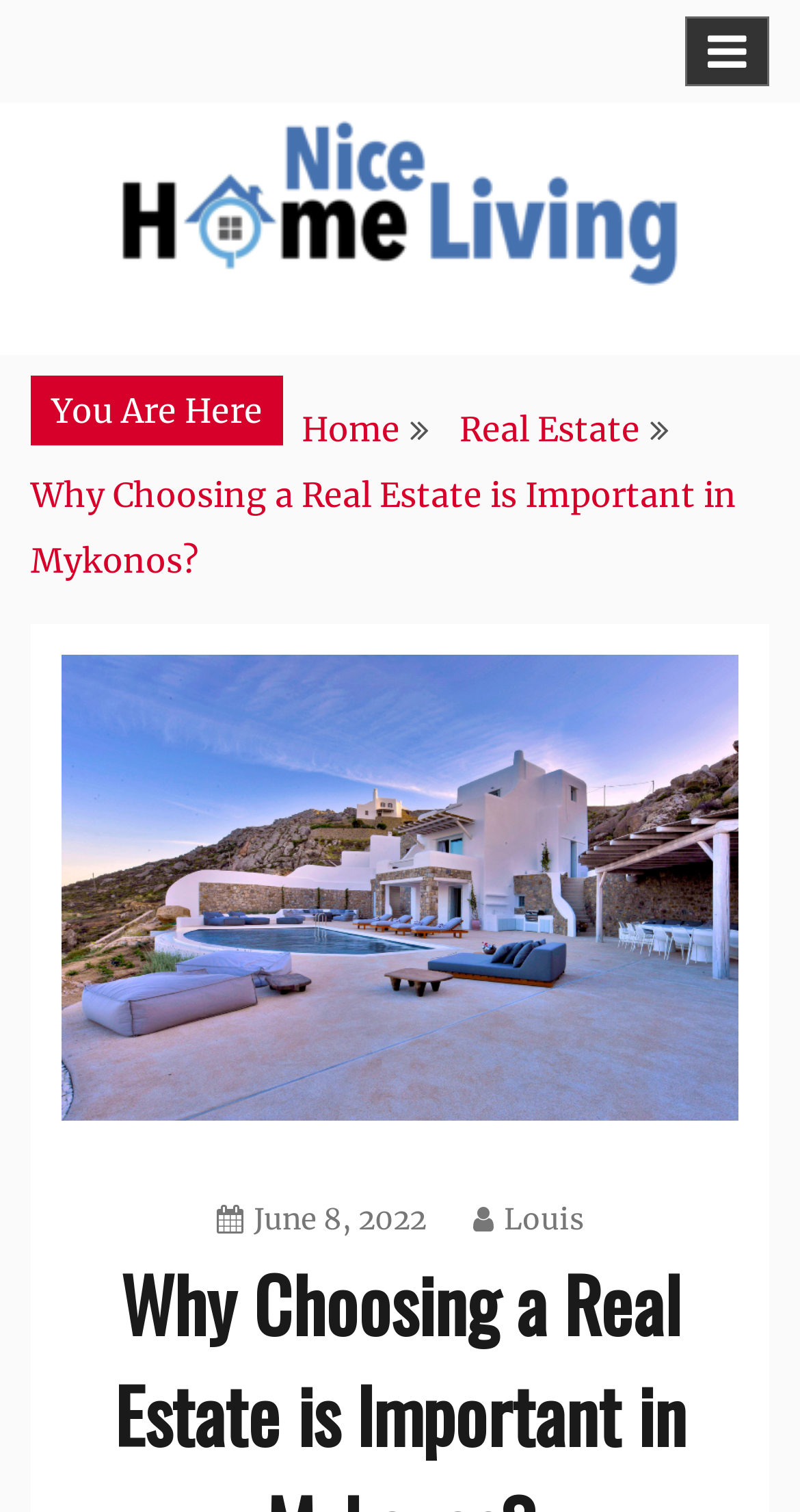Give the bounding box coordinates for this UI element: "Home". The coordinates should be four float numbers between 0 and 1, arranged as [left, top, right, bottom].

[0.377, 0.27, 0.5, 0.297]